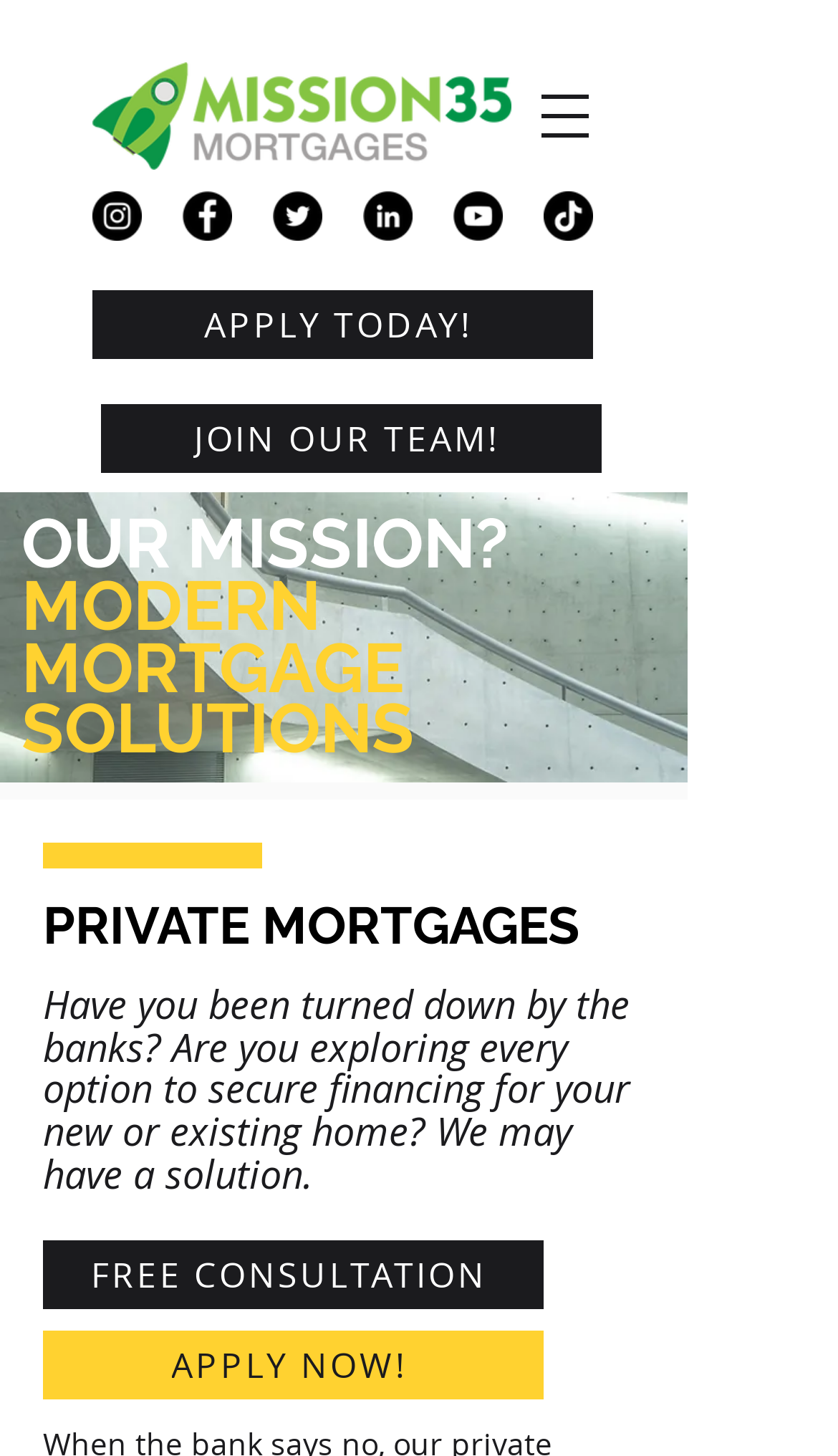Give a comprehensive overview of the webpage, including key elements.

The webpage is about private mortgages, with the company's logo, "Mission35 Mortgages Full Logo.png", displayed prominently at the top left corner. To the right of the logo is a button to open the navigation menu. Below the logo and navigation button is a social bar with links to the company's social media profiles, including Instagram, Facebook, Twitter, LinkedIn, YouTube, and TikTok, each represented by its respective icon.

On the top left side, there is a call-to-action link "APPLY TODAY!" in a prominent position. Next to it is a button "JOIN OUR TEAM!" which has a dropdown menu. Below these elements, the company's mission statement is displayed in a heading, "OUR MISSION? MODERN MORTGAGE SOLUTIONS", followed by another heading "PRIVATE MORTGAGES".

The main content of the webpage is a paragraph of text that reads, "Have you been turned down by the banks? Are you exploring every option to secure financing for your new or existing home? We may have a solution." This text is positioned below the headings and takes up a significant portion of the page.

At the bottom of the page, there are two links, "FREE CONSULTATION" and "APPLY NOW!", which are likely calls-to-action for potential customers.